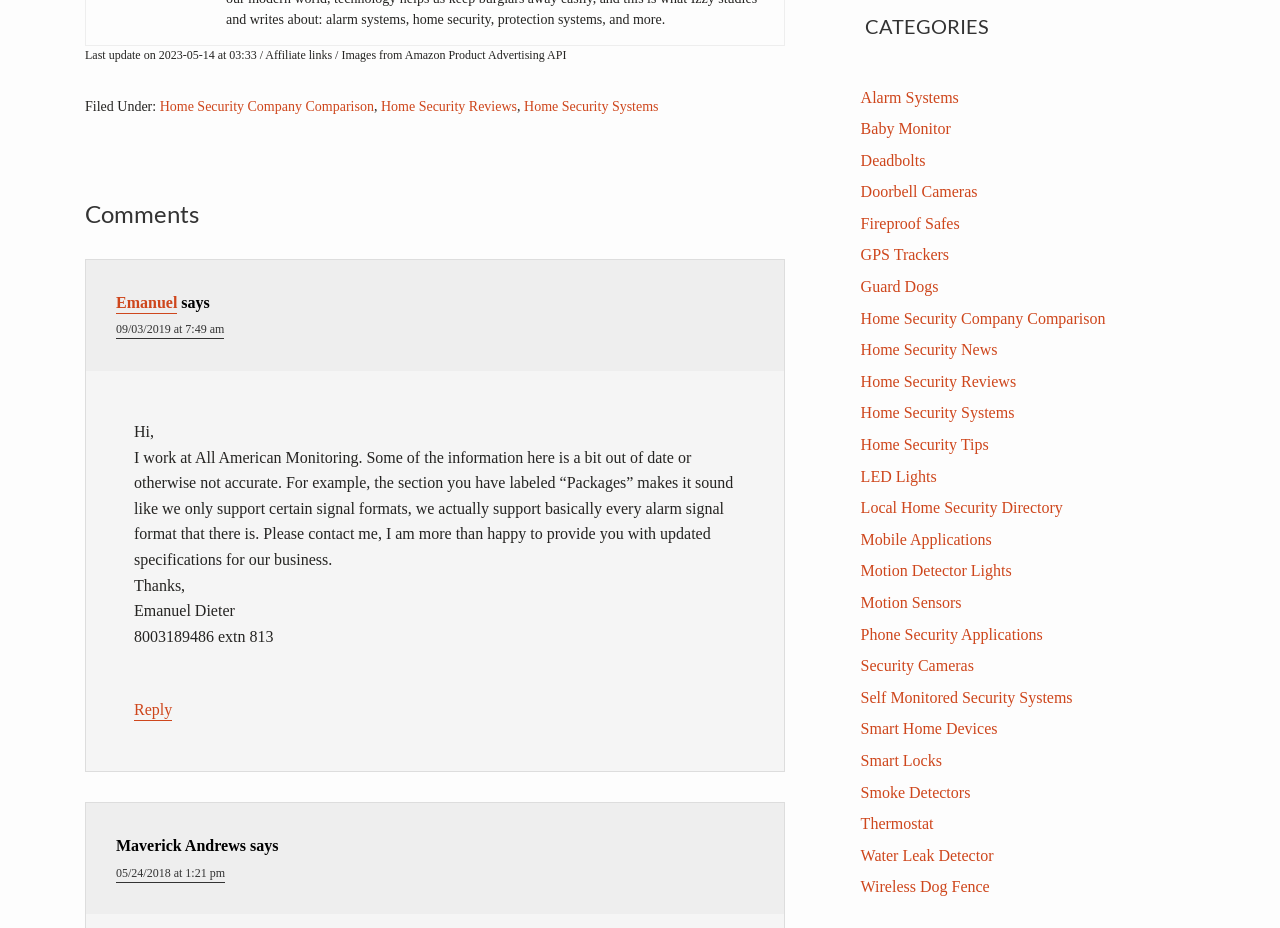Identify the bounding box coordinates of the section to be clicked to complete the task described by the following instruction: "Click on 'Alarm Systems'". The coordinates should be four float numbers between 0 and 1, formatted as [left, top, right, bottom].

[0.672, 0.095, 0.749, 0.117]